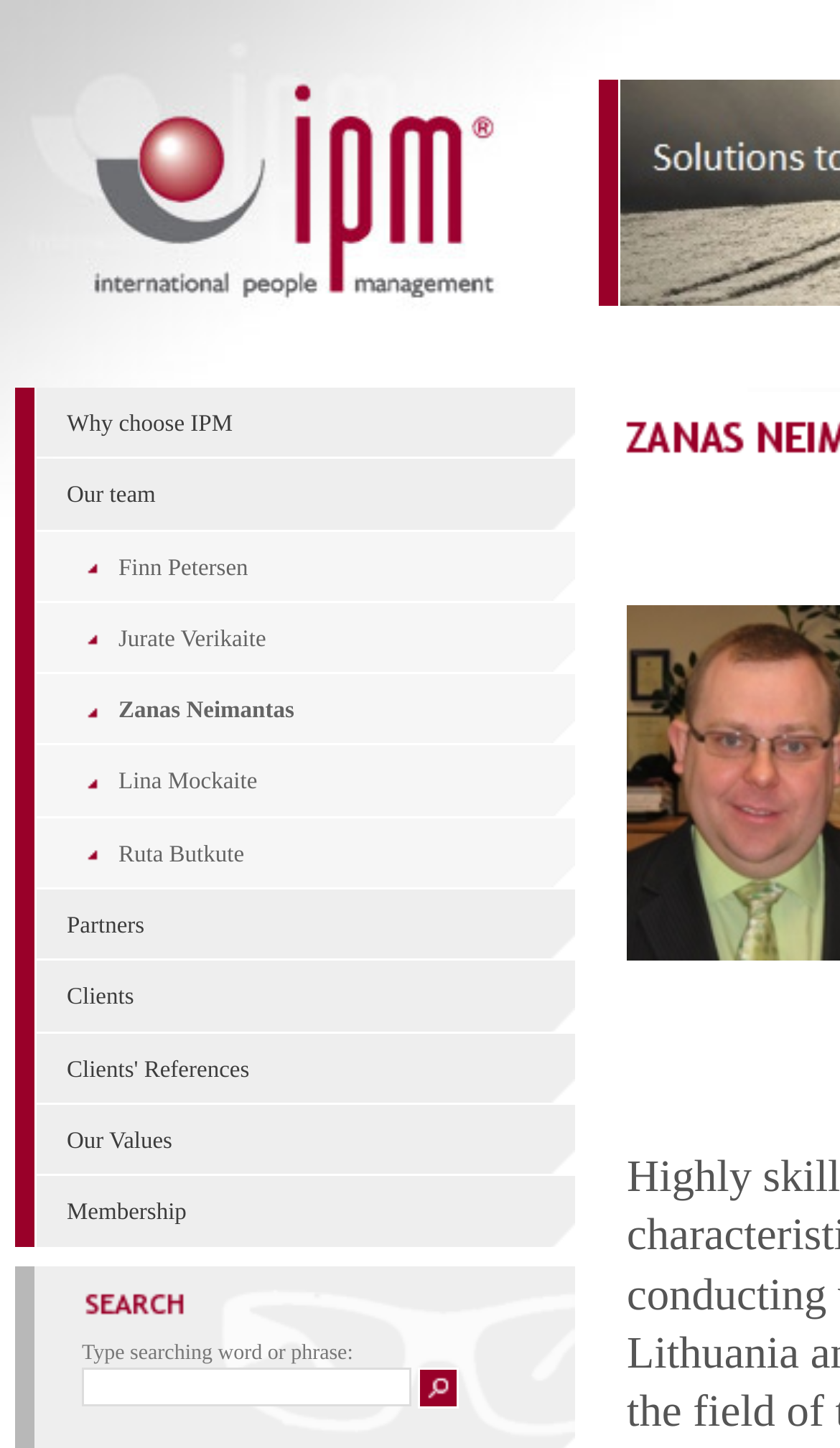Determine the bounding box coordinates of the area to click in order to meet this instruction: "go to Partners page".

[0.079, 0.631, 0.172, 0.649]